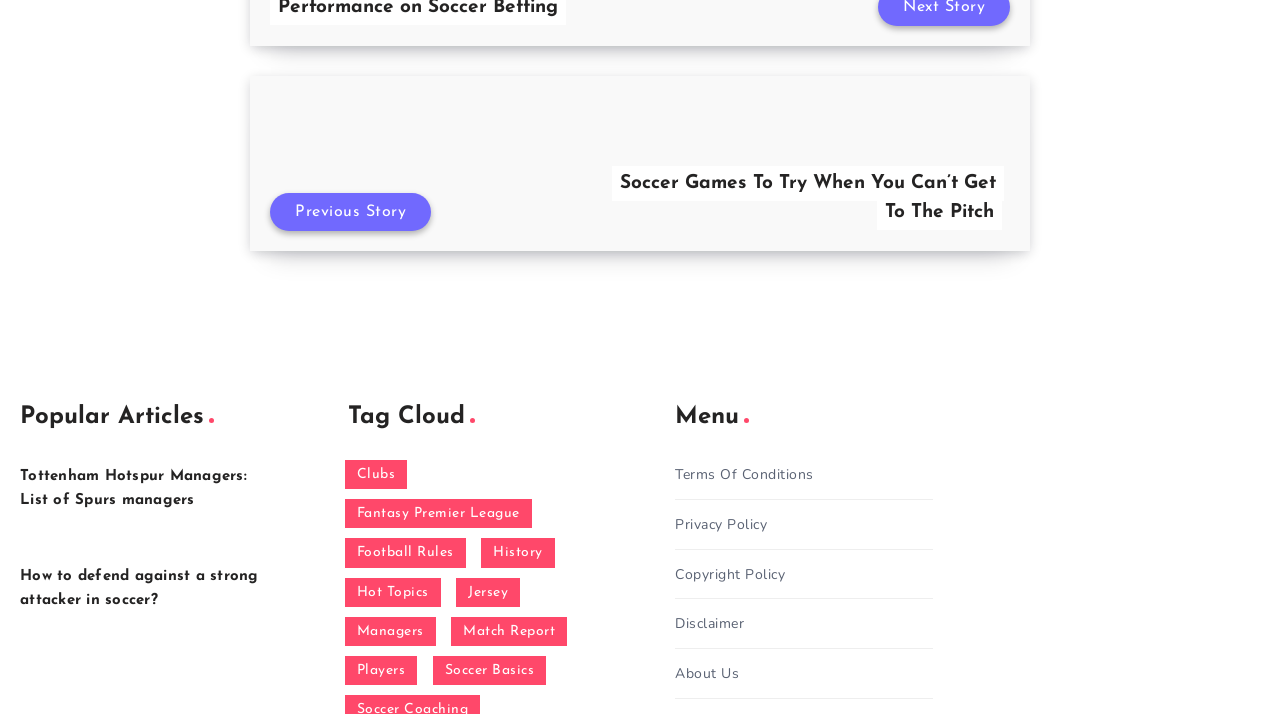What is the topic of the second article under 'Popular Articles'?
From the screenshot, supply a one-word or short-phrase answer.

How to defend against a strong attacker in soccer?